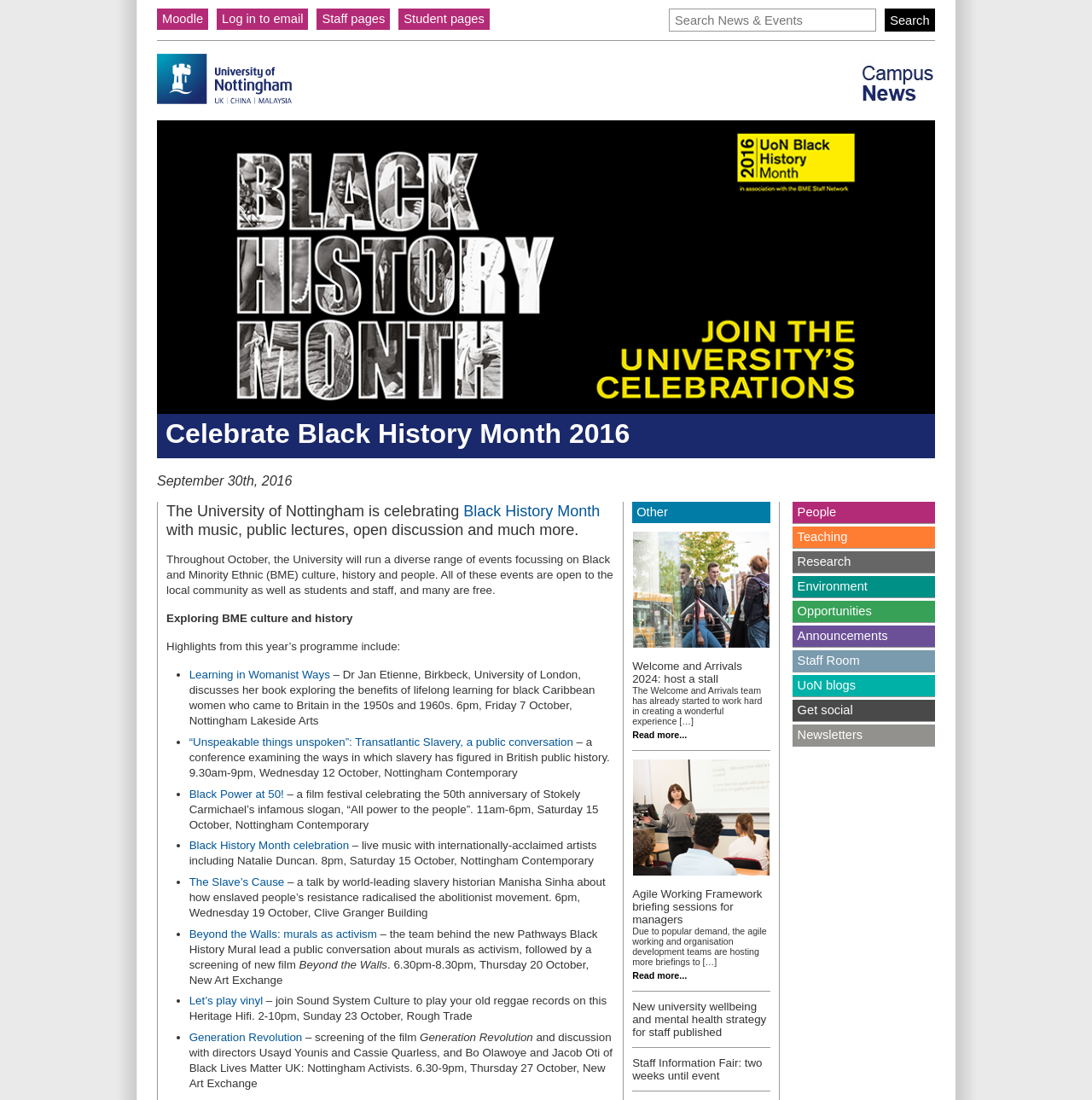Where is the 'Learning in Womanist Ways' event taking place?
Answer the question based on the image using a single word or a brief phrase.

Nottingham Lakeside Arts